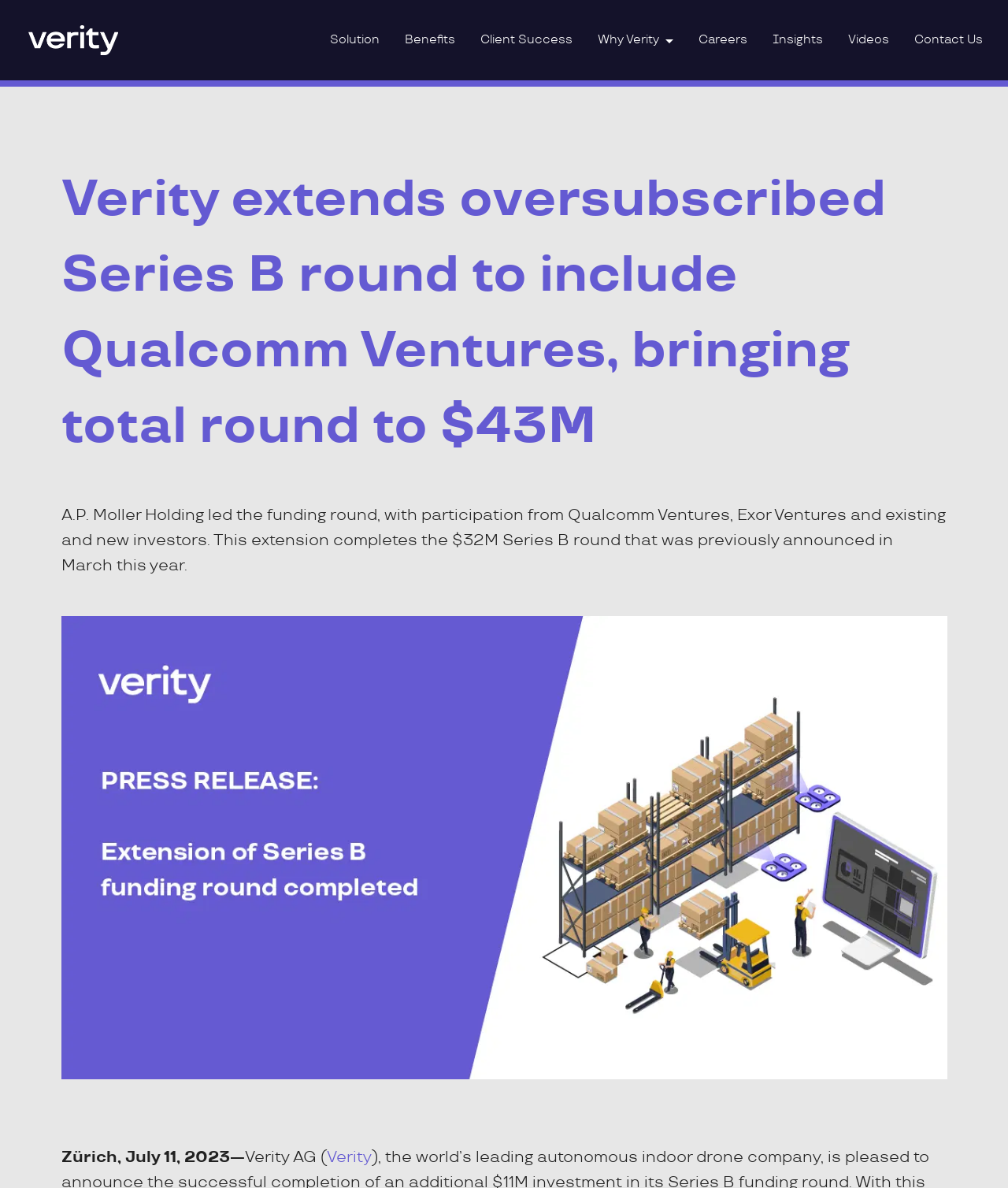Determine the bounding box coordinates of the clickable element necessary to fulfill the instruction: "Read the press release". Provide the coordinates as four float numbers within the 0 to 1 range, i.e., [left, top, right, bottom].

[0.061, 0.519, 0.939, 0.908]